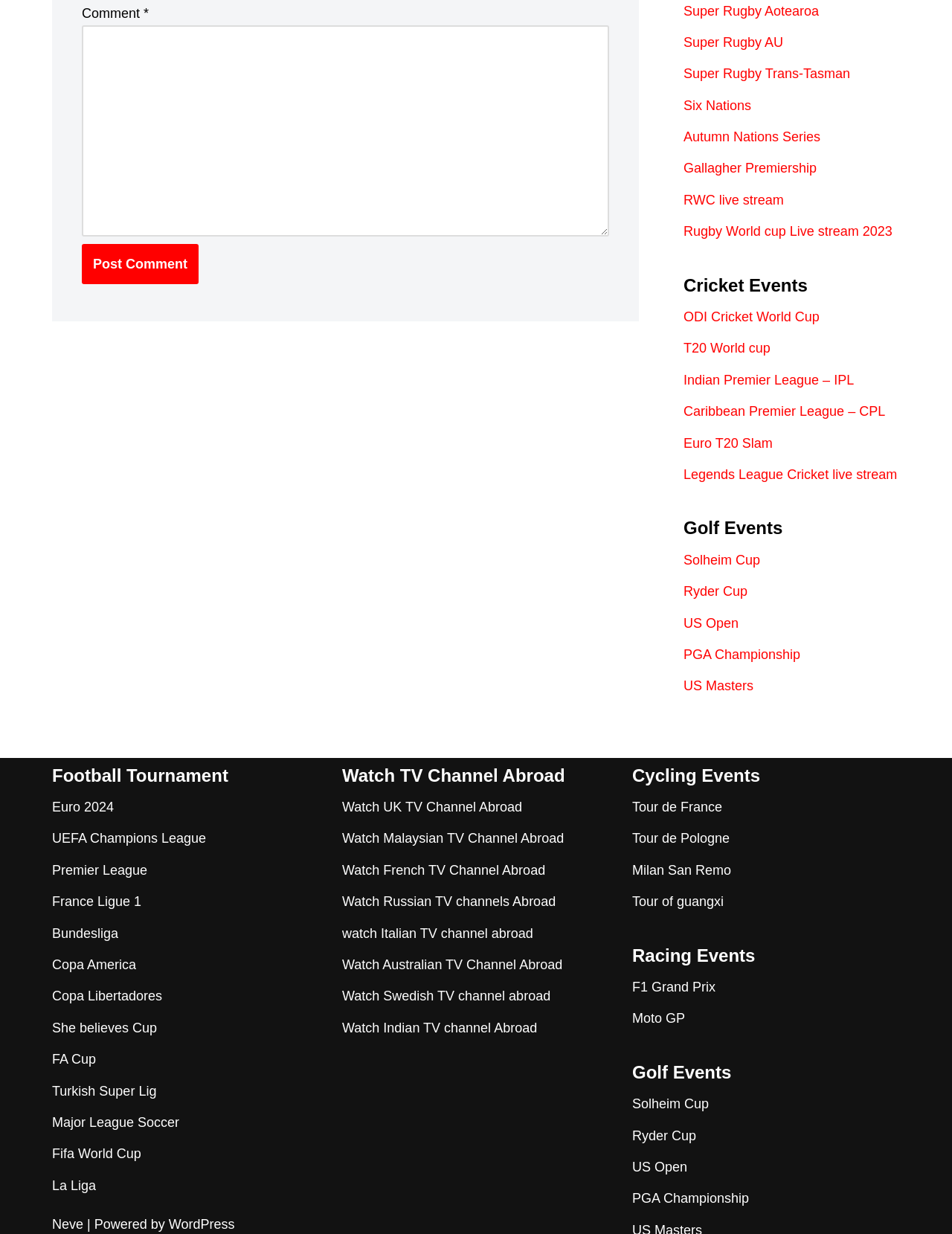Answer briefly with one word or phrase:
What is the purpose of the textbox?

To comment